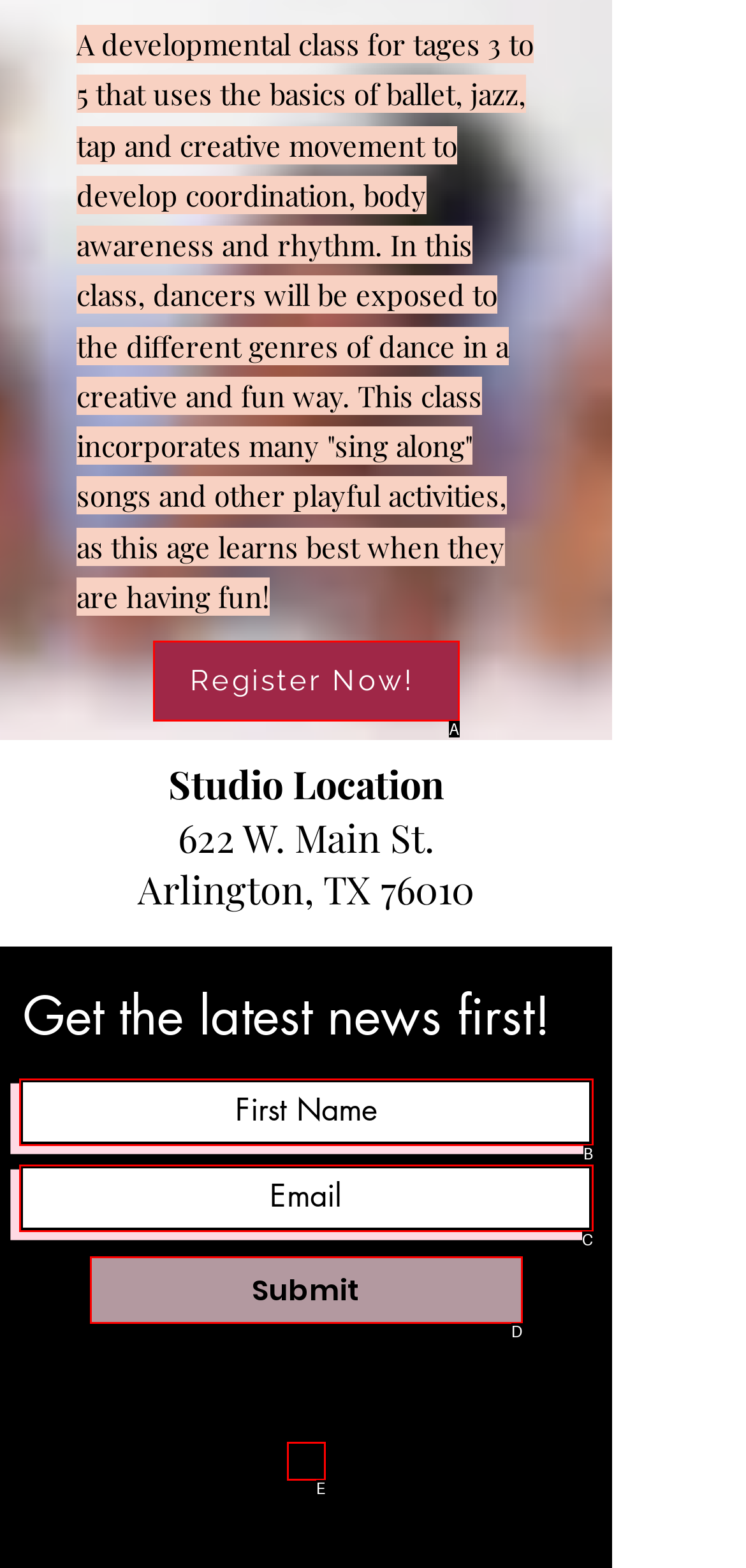From the choices given, find the HTML element that matches this description: aria-label="Facebook". Answer with the letter of the selected option directly.

E